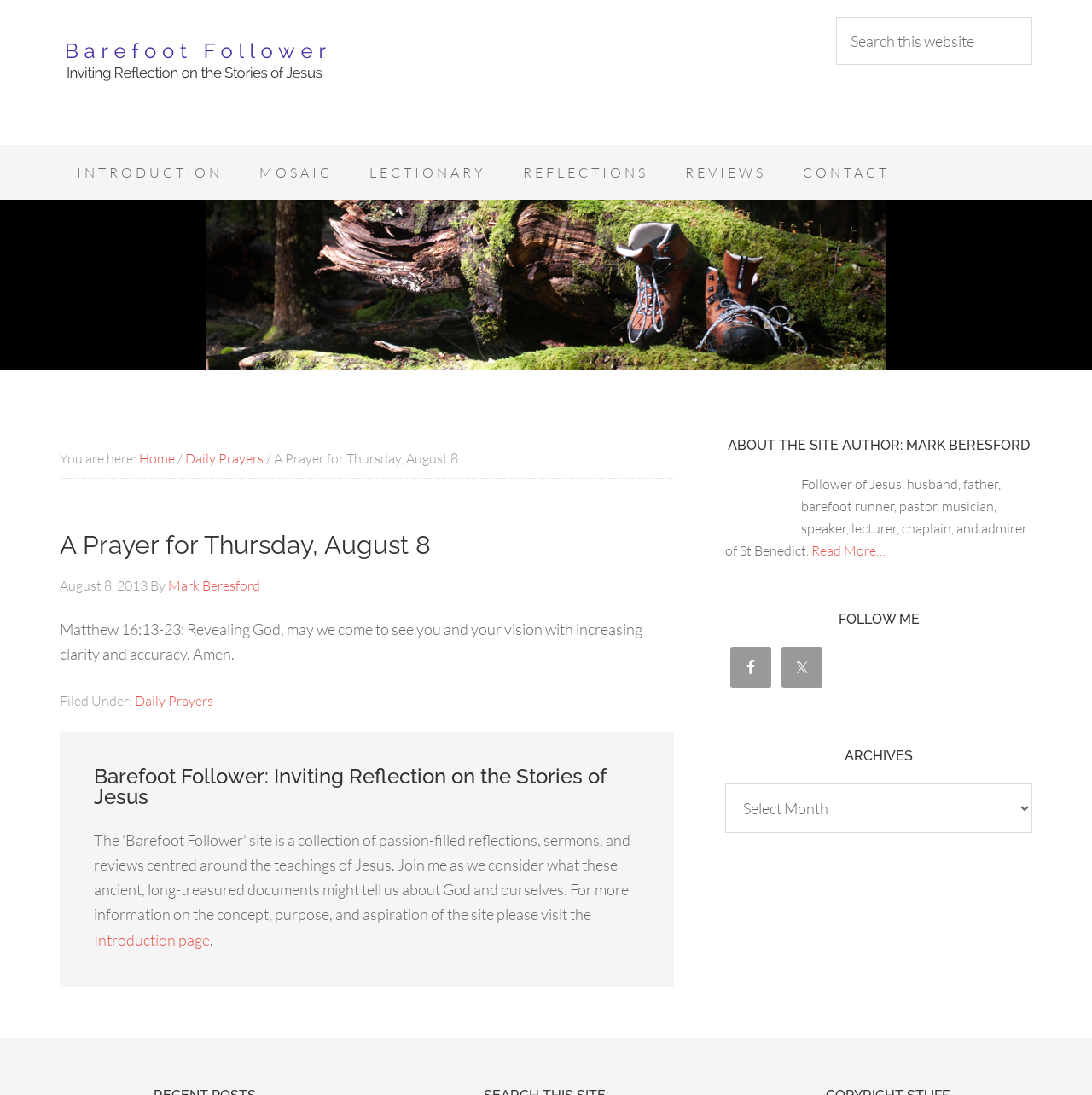What is the name of the website?
Please look at the screenshot and answer using one word or phrase.

Barefoot Follower